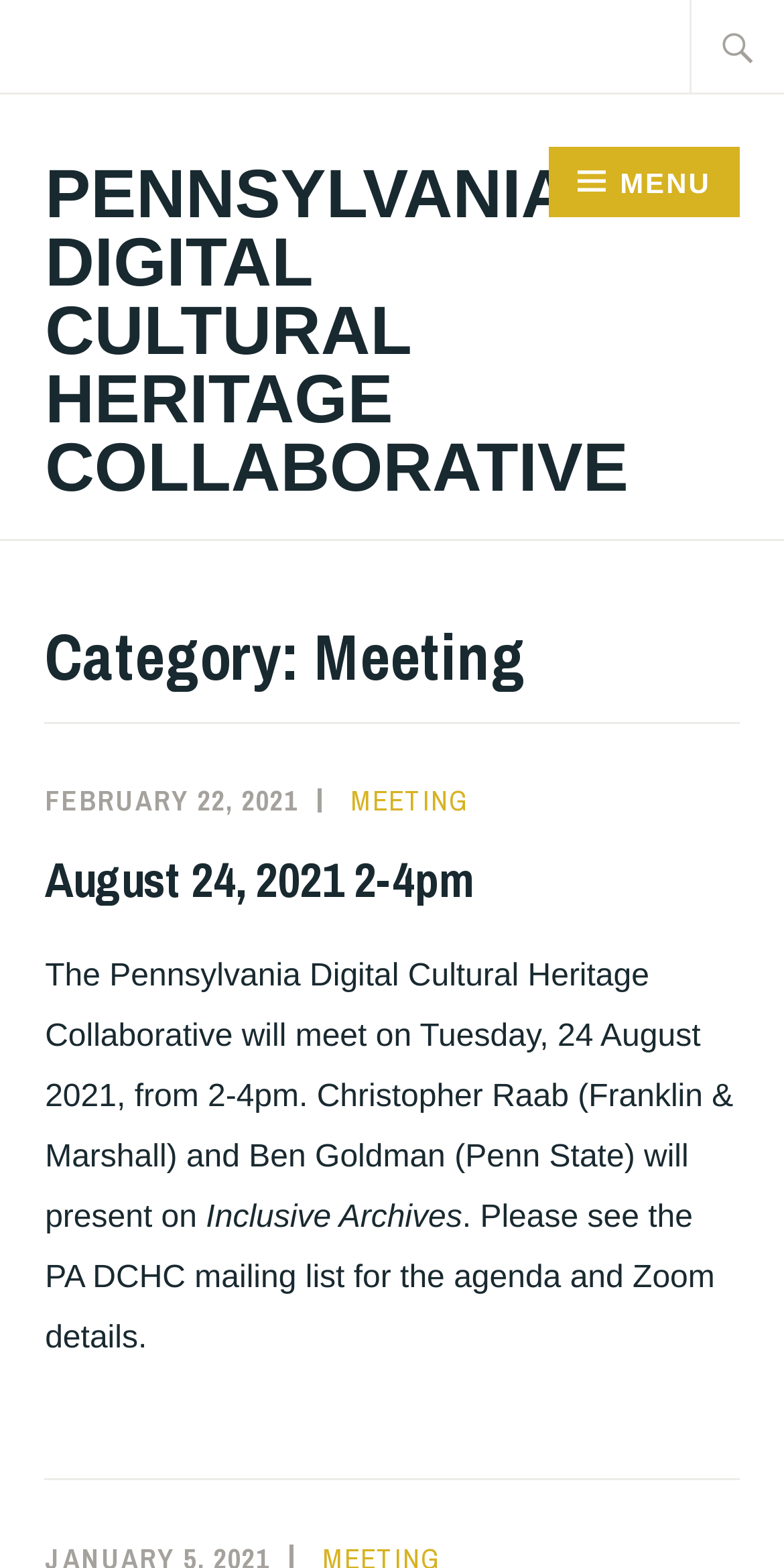Locate the UI element that matches the description August 24, 2021 2-4pm in the webpage screenshot. Return the bounding box coordinates in the format (top-left x, top-left y, bottom-right x, bottom-right y), with values ranging from 0 to 1.

[0.057, 0.54, 0.604, 0.581]